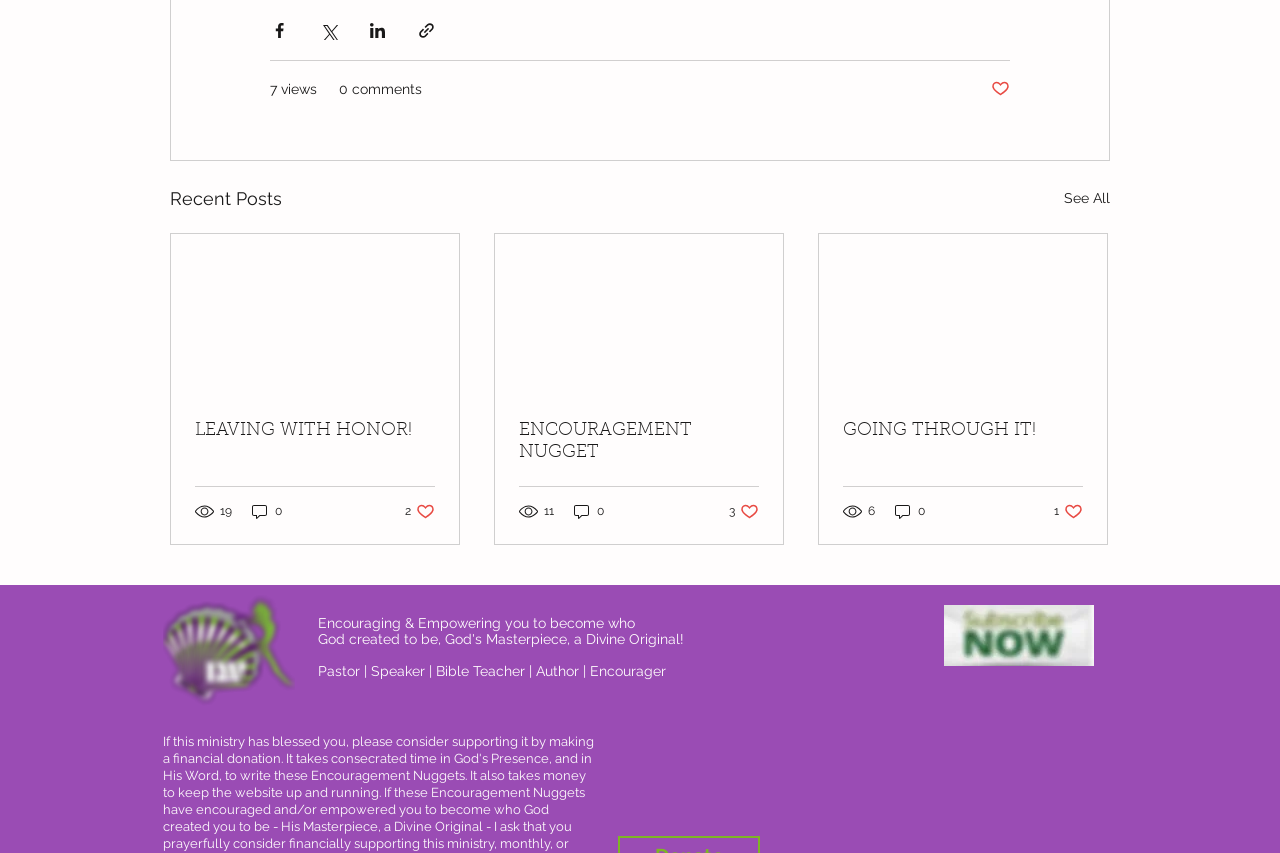Provide a brief response in the form of a single word or phrase:
What is the profession of the person mentioned on the webpage?

Pastor, Speaker, Bible Teacher, Author, Encourager